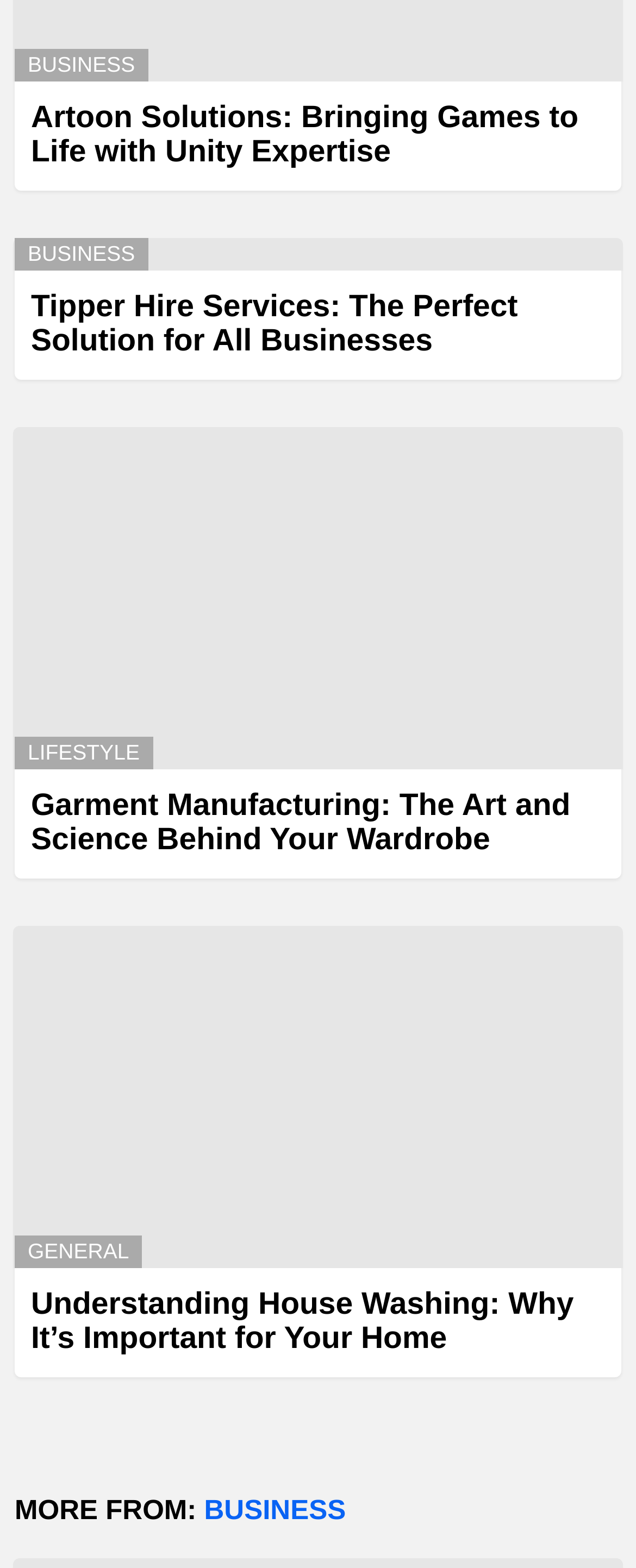Identify the bounding box coordinates of the clickable region necessary to fulfill the following instruction: "Click on BUSINESS". The bounding box coordinates should be four float numbers between 0 and 1, i.e., [left, top, right, bottom].

[0.023, 0.031, 0.233, 0.052]